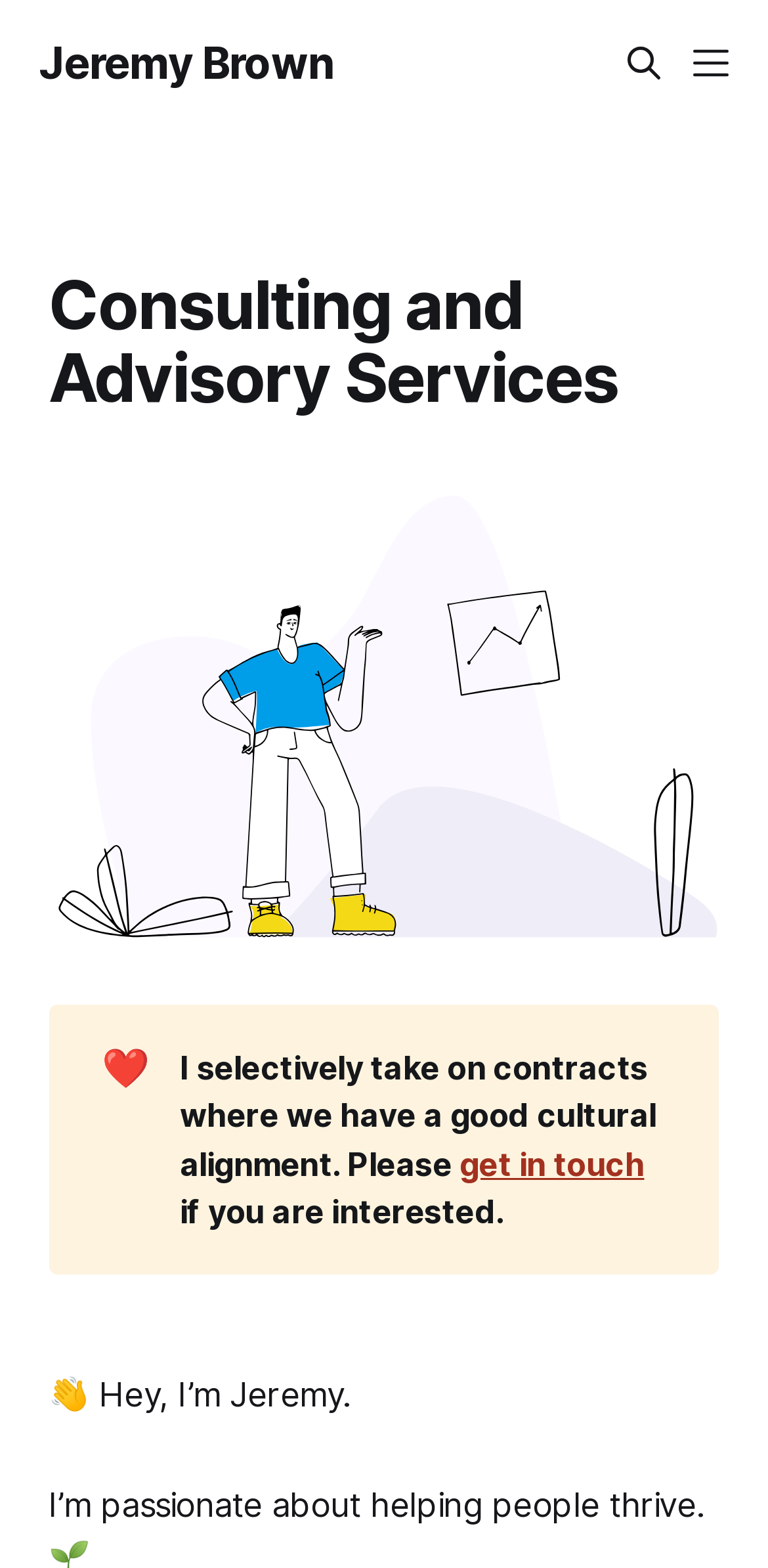Identify and extract the main heading of the webpage.

Consulting and Advisory Services